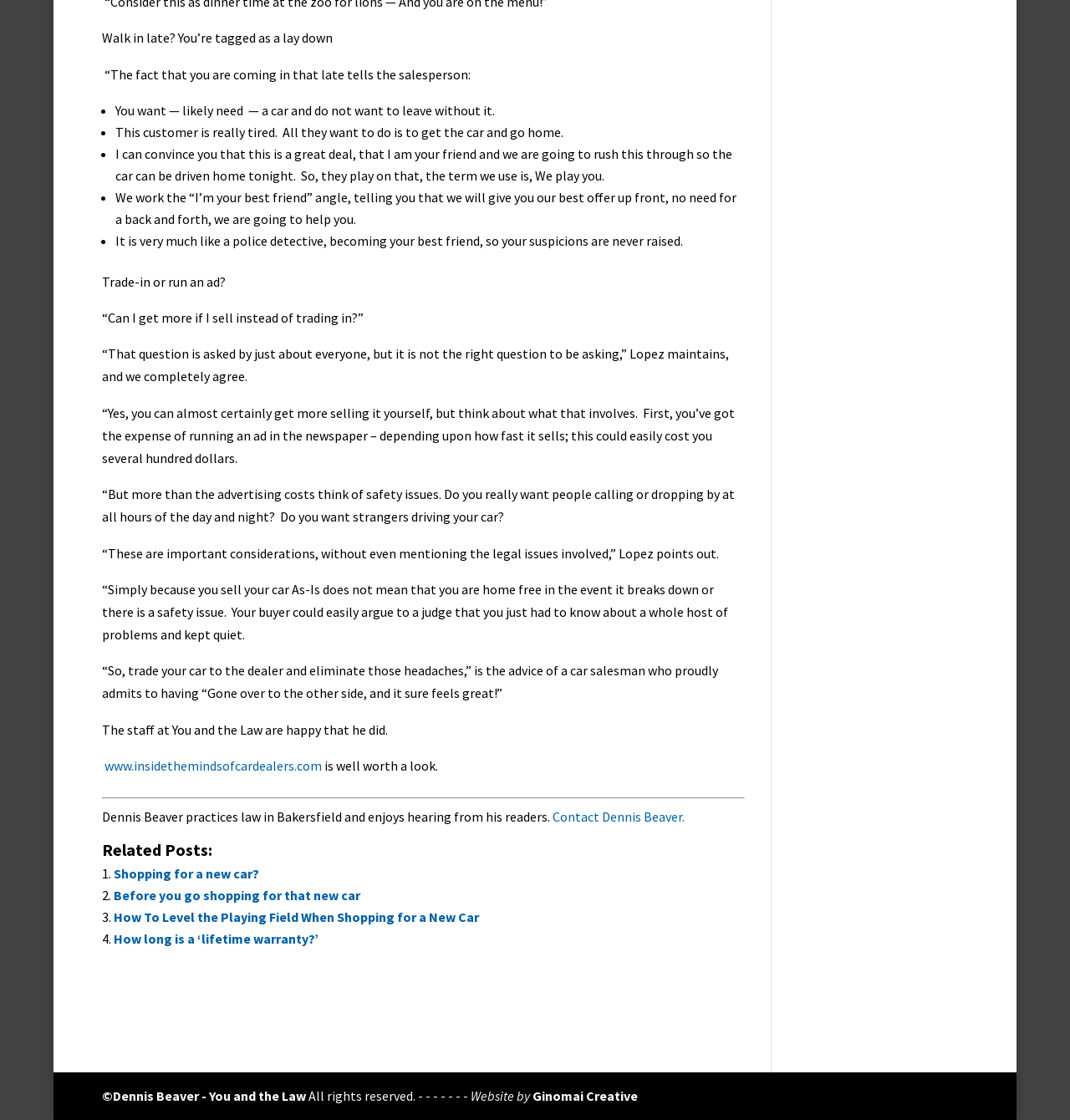Identify the bounding box for the UI element described as: "Ginomai Creative". The coordinates should be four float numbers between 0 and 1, i.e., [left, top, right, bottom].

[0.497, 0.971, 0.596, 0.986]